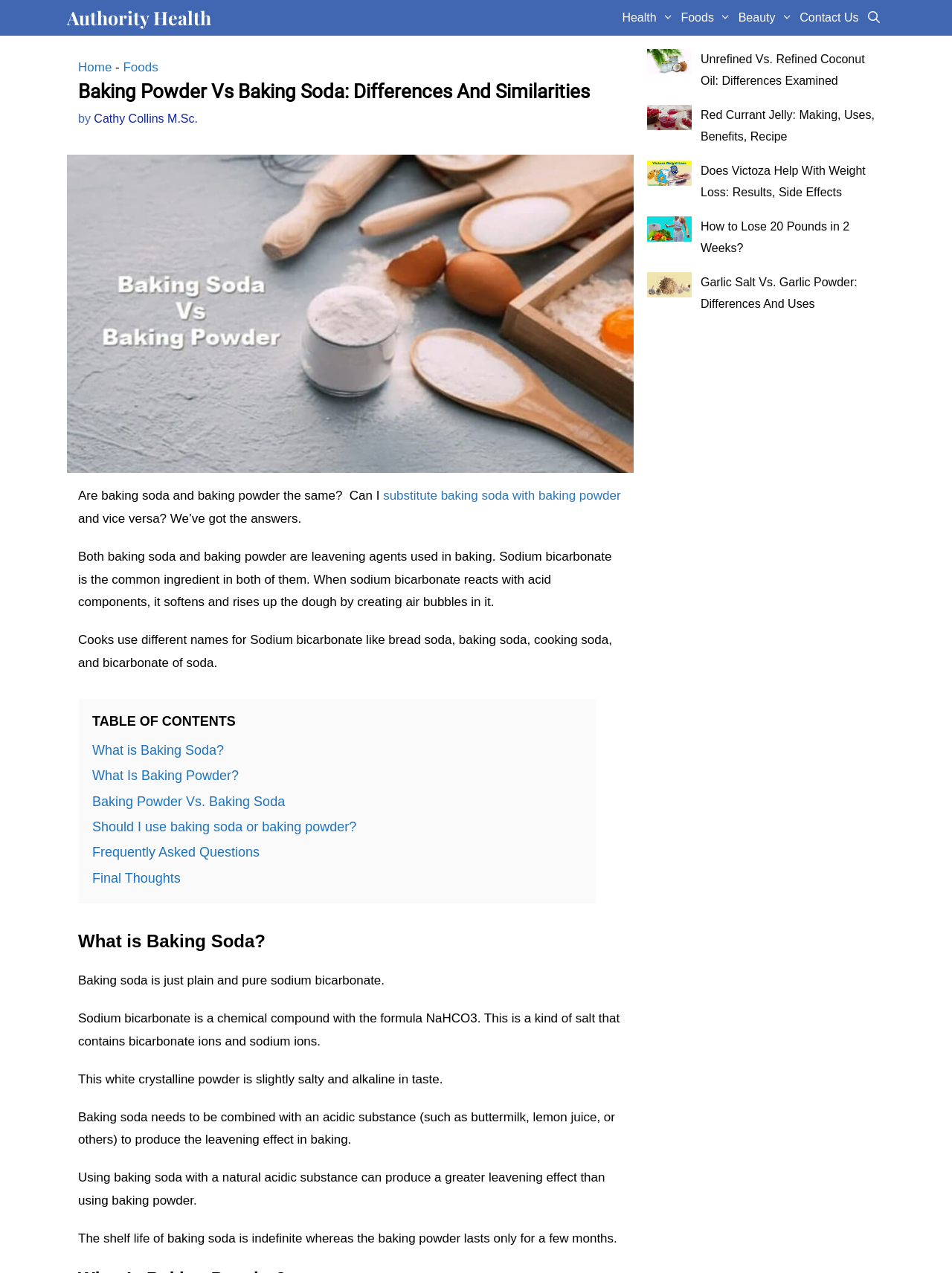Based on the image, please elaborate on the answer to the following question:
Can baking soda be used indefinitely?

The shelf life of baking soda is indefinite, which means it can be used indefinitely without any expiration date, whereas baking powder lasts only for a few months.